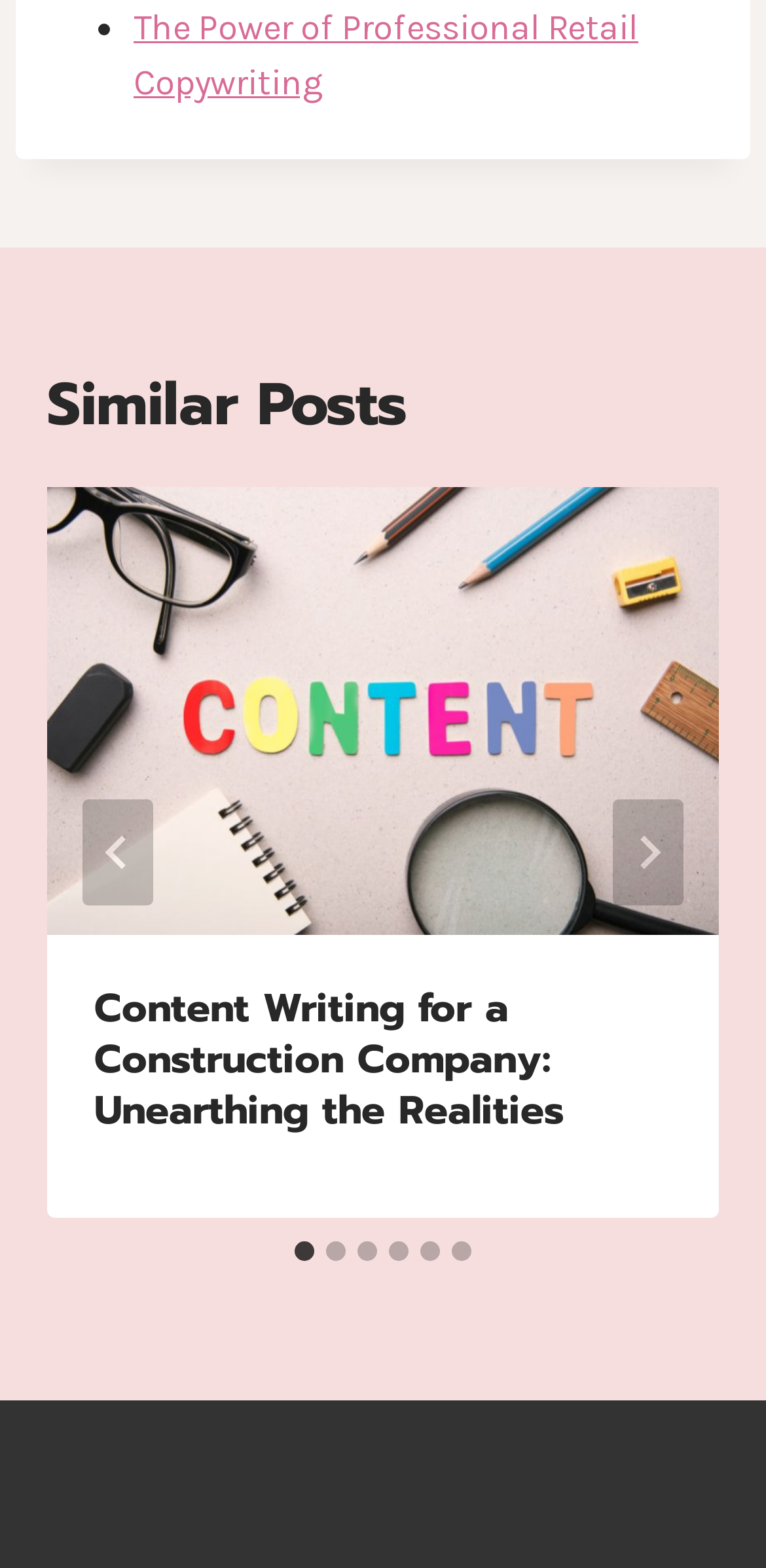What is the purpose of the 'Go to last slide' button?
Based on the image, give a one-word or short phrase answer.

To go to the last slide